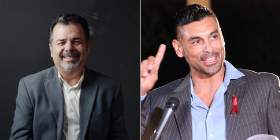What is the color of Eddie Martinez's shirt?
Using the image, provide a detailed and thorough answer to the question.

In the image, Eddie Martinez is wearing a pinstripe suit with a light blue shirt, which adds a touch of elegance to his overall appearance.